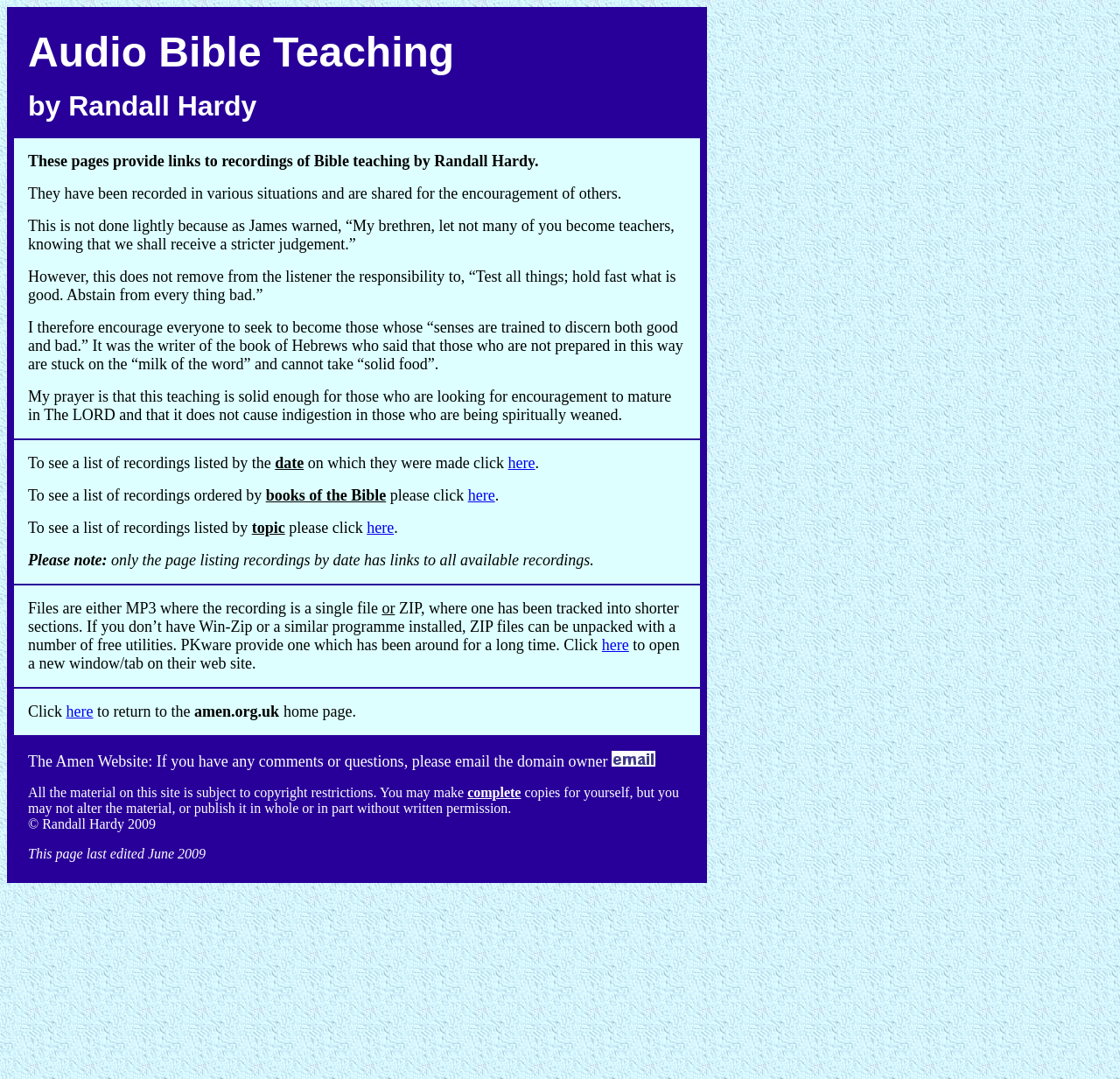Using the webpage screenshot, locate the HTML element that fits the following description and provide its bounding box: "business".

None